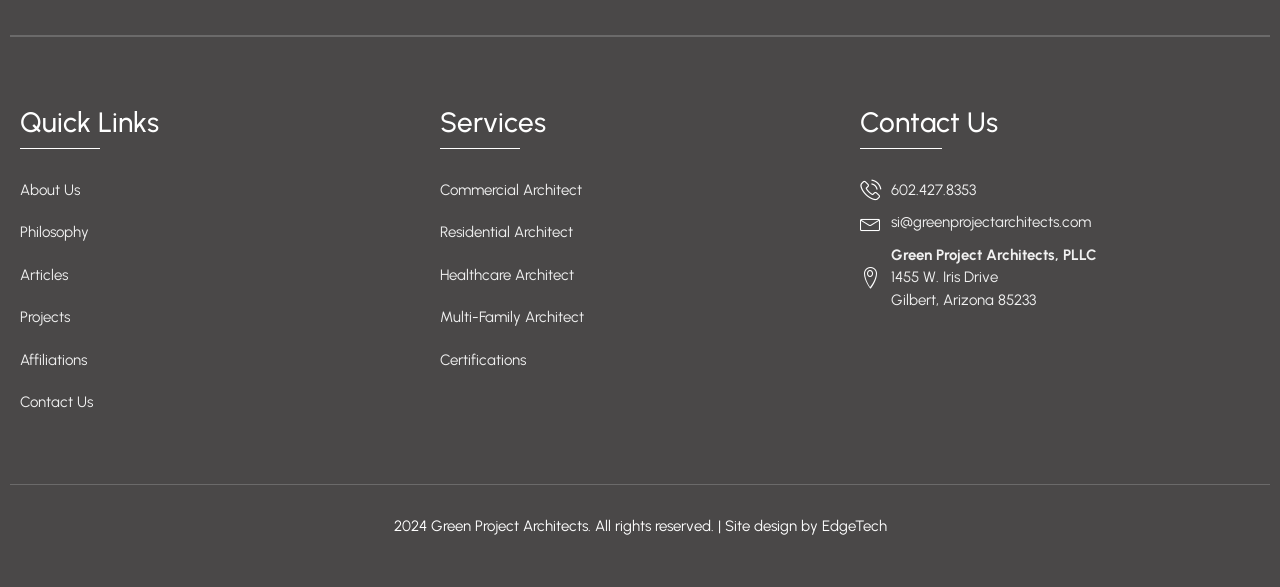Could you please study the image and provide a detailed answer to the question:
What is the first quick link?

The first quick link is 'About Us' because it is the first link under the 'Quick Links' heading, which is located at the top-left corner of the webpage.